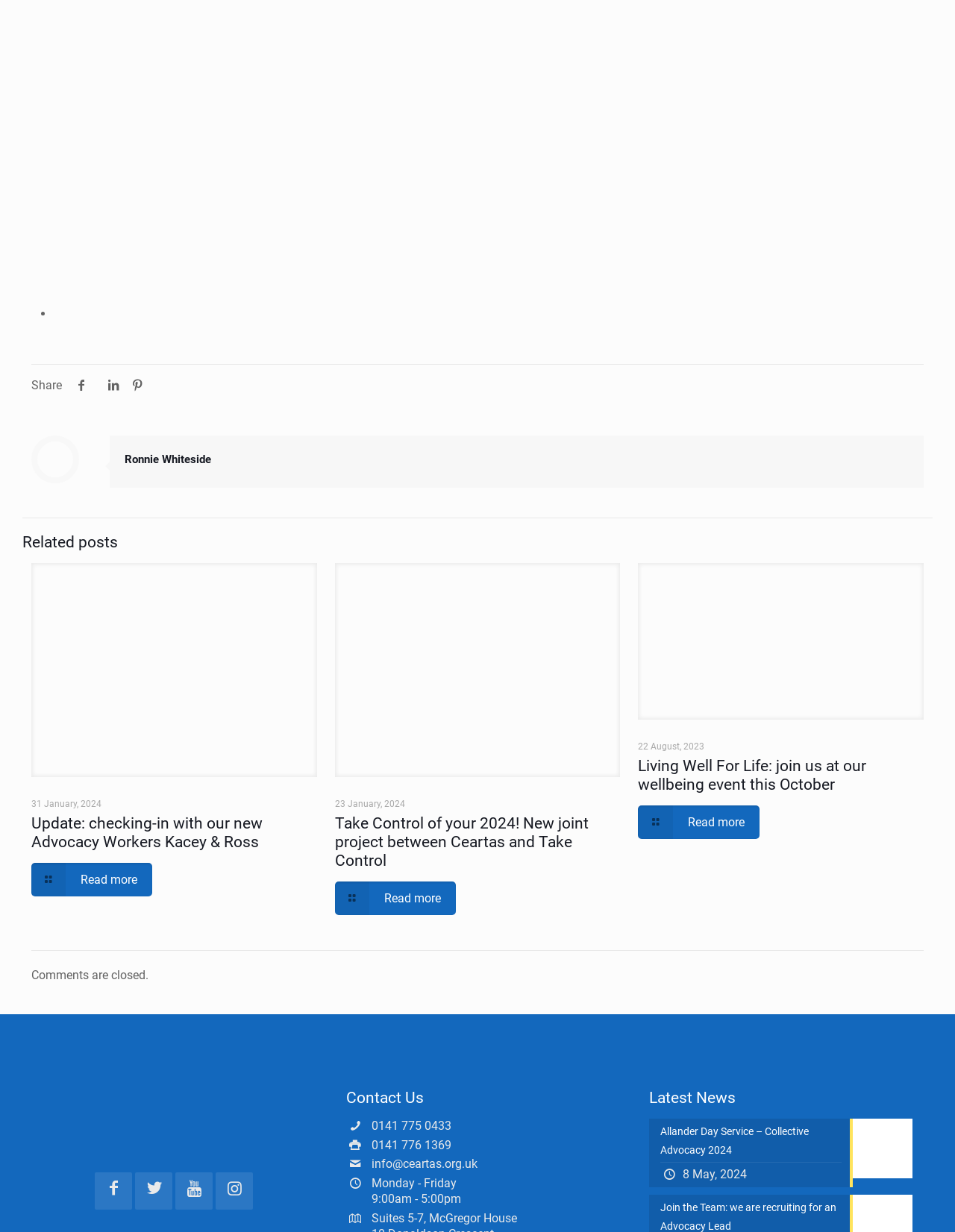Specify the bounding box coordinates of the element's area that should be clicked to execute the given instruction: "View the post about Take Control of your 2024!". The coordinates should be four float numbers between 0 and 1, i.e., [left, top, right, bottom].

[0.351, 0.661, 0.616, 0.706]